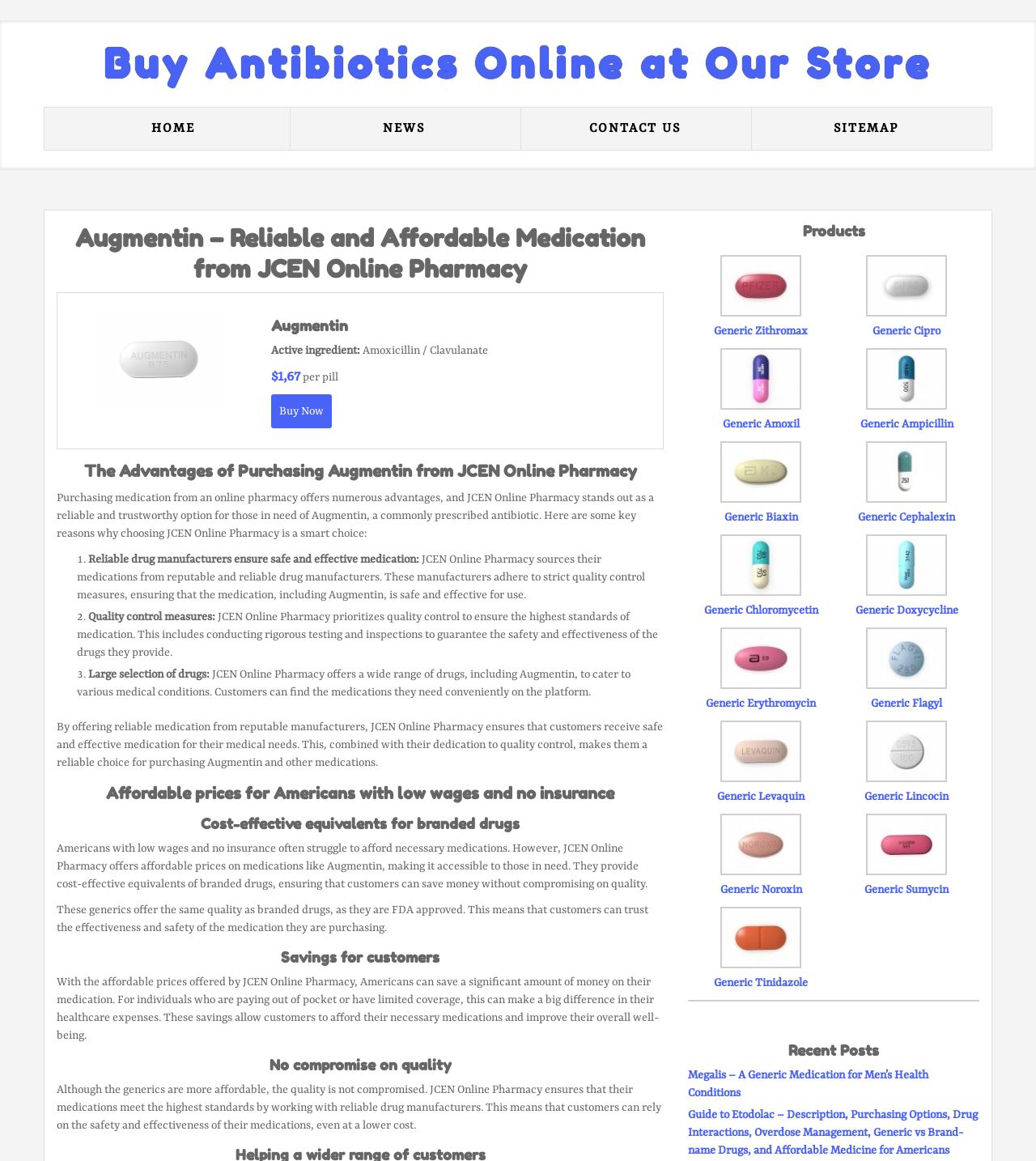Please specify the bounding box coordinates for the clickable region that will help you carry out the instruction: "Click on Buy Antibiotics Online at Our Store".

[0.1, 0.033, 0.9, 0.076]